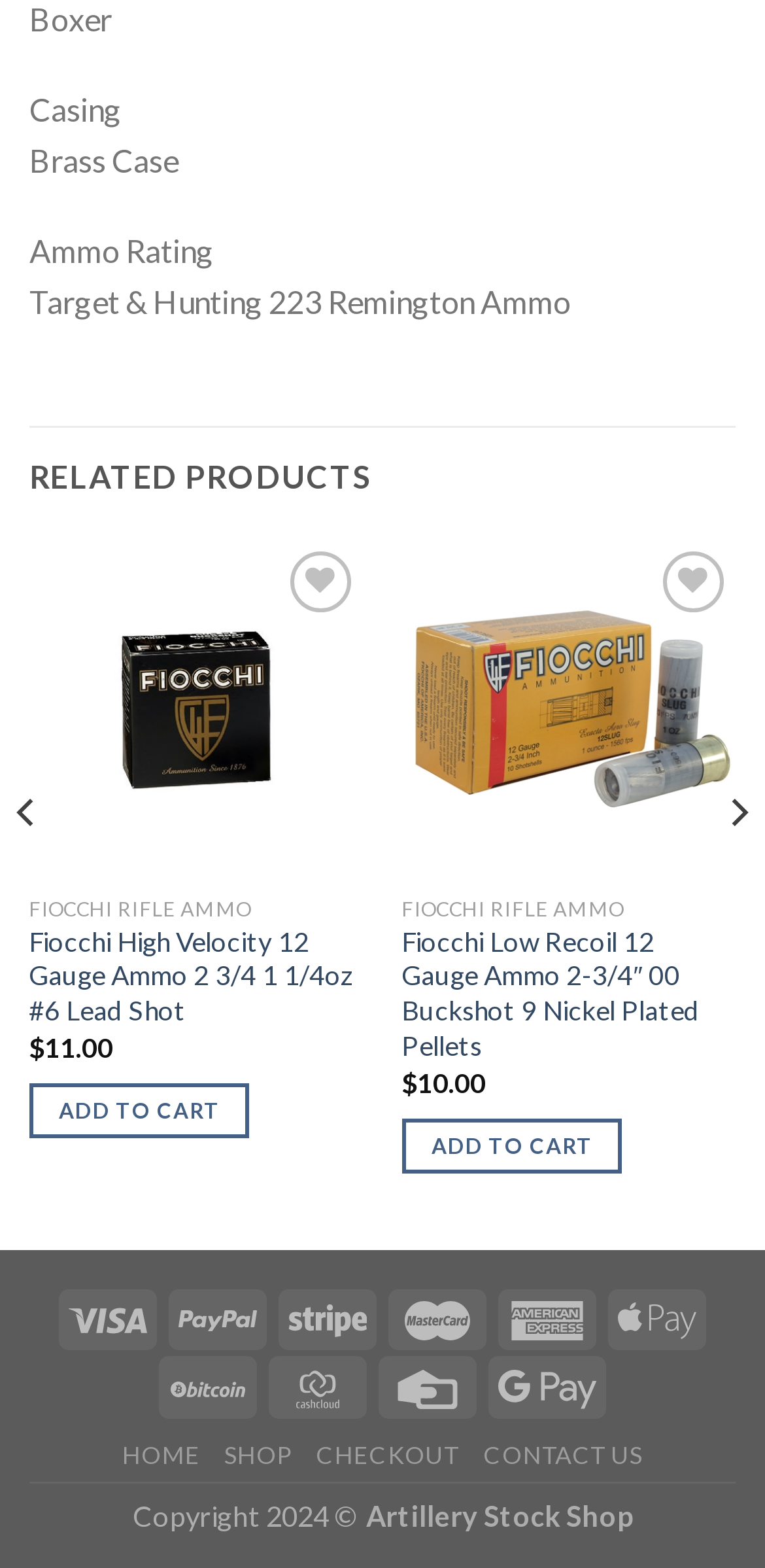Please provide a detailed answer to the question below based on the screenshot: 
How many products are listed under RELATED PRODUCTS?

I counted the number of products listed under the 'RELATED PRODUCTS' heading, which are Fiocchi High Velocity 12 Gauge Ammo, Fiocchi Low Recoil 12 Gauge Ammo, and Fiocchi Frangible 223 Remington Ammo.